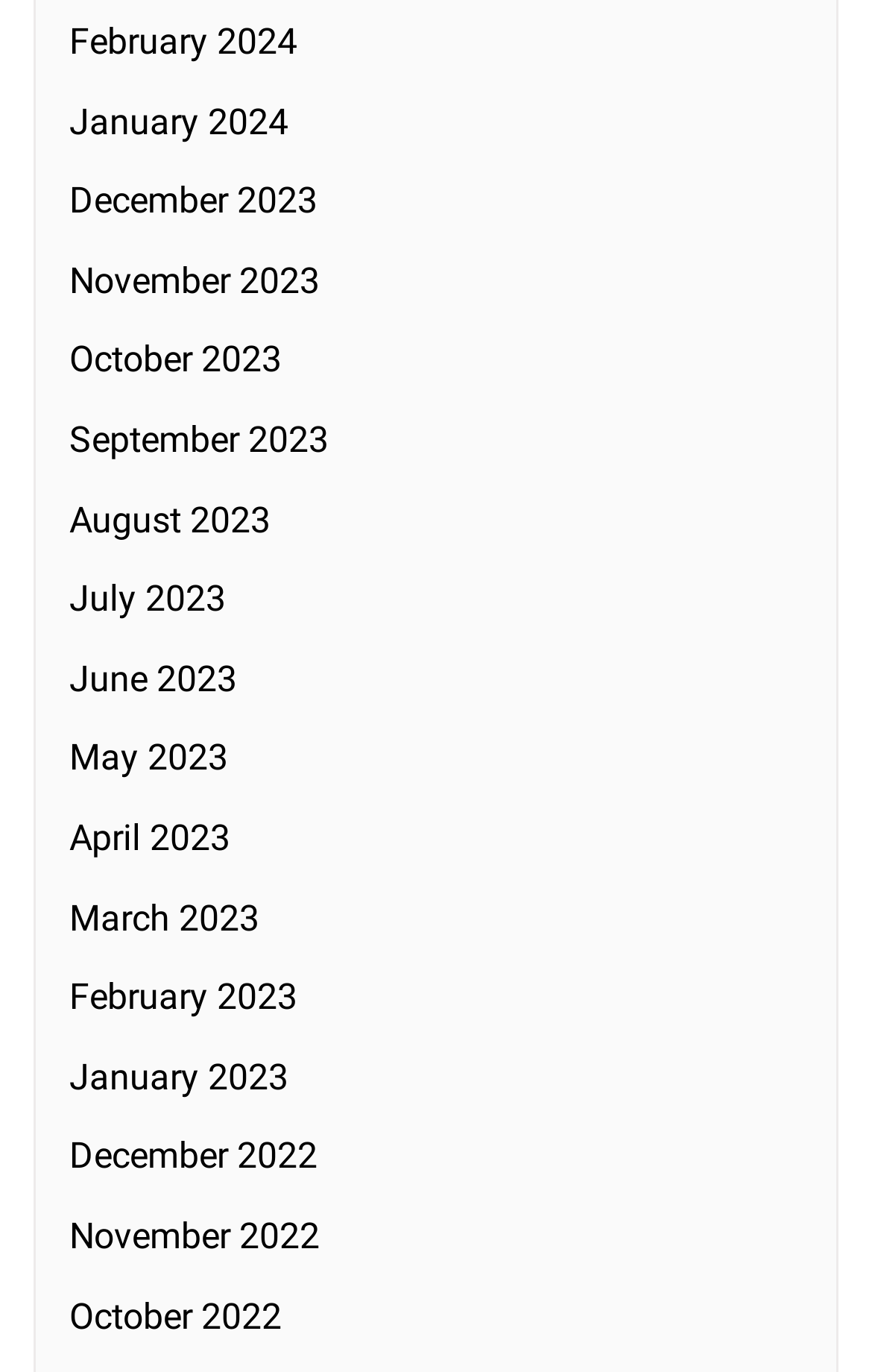Please reply to the following question using a single word or phrase: 
How many links are there on the webpage?

12